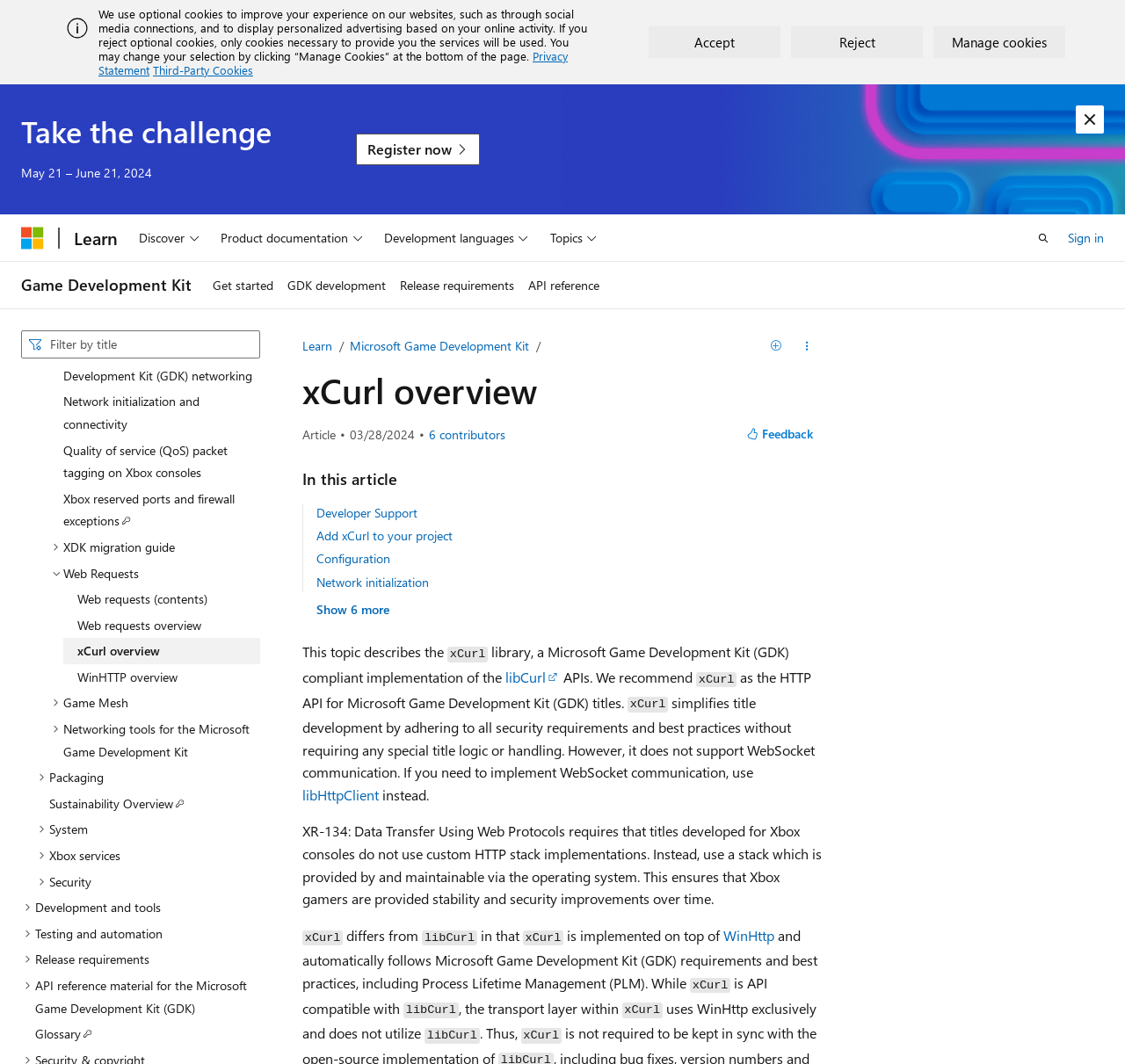Determine the bounding box coordinates of the section I need to click to execute the following instruction: "View all contributors". Provide the coordinates as four float numbers between 0 and 1, i.e., [left, top, right, bottom].

[0.381, 0.402, 0.449, 0.415]